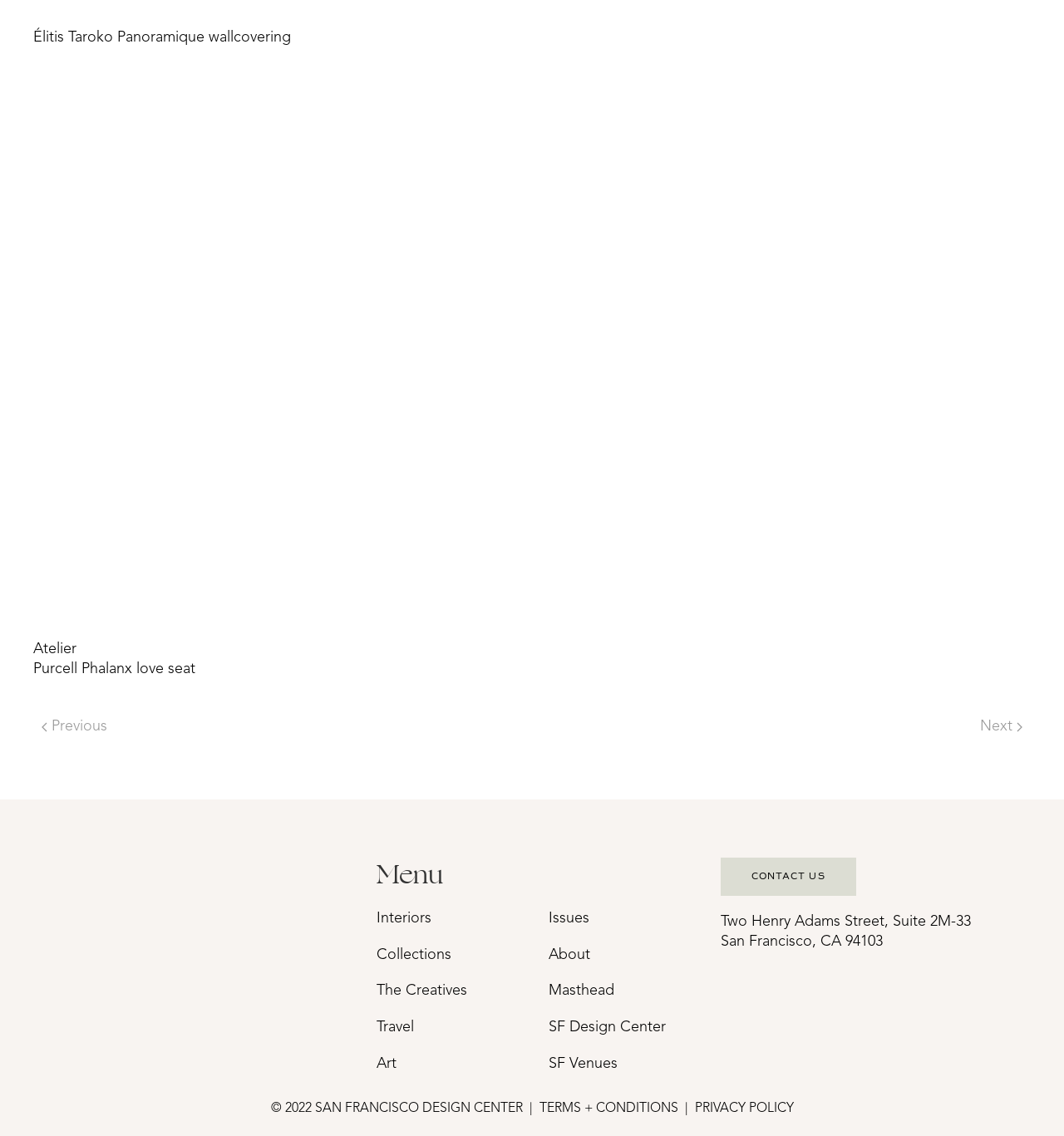What is the address of the San Francisco Design Center?
Use the image to give a comprehensive and detailed response to the question.

The question can be answered by looking at the StaticText element with OCR text 'Two Henry Adams Street, Suite 2M-33' which is a child of the link element with text 'CONTACT US'.